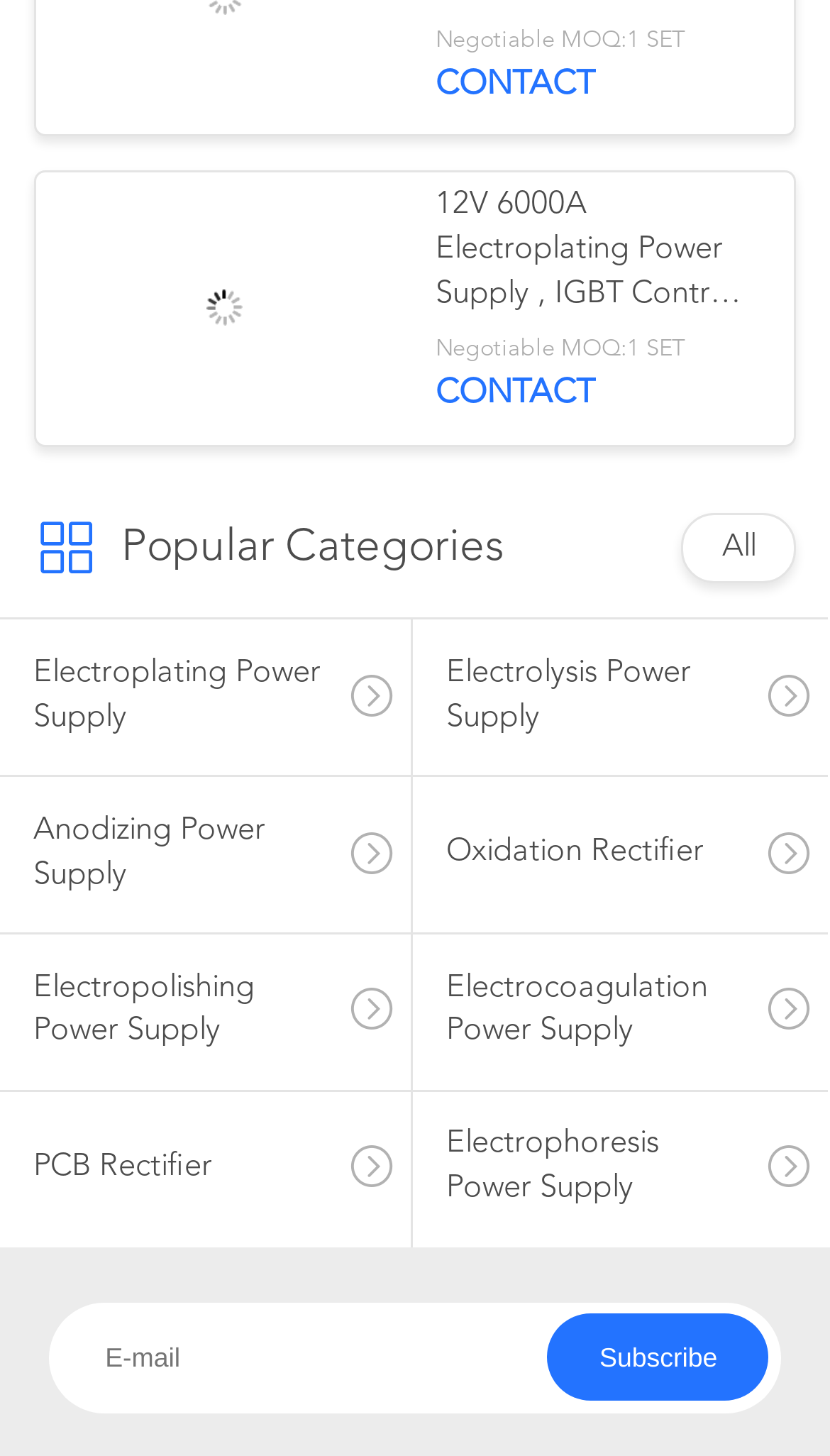What type of product is featured on the webpage?
Answer the question with a detailed explanation, including all necessary information.

The webpage features a product with an image and a link labeled '12V 6000A Electroplating Power Supply, IGBT Control Switch Mode Plating Rectifier', which indicates that the type of product featured is an Electroplating Power Supply.